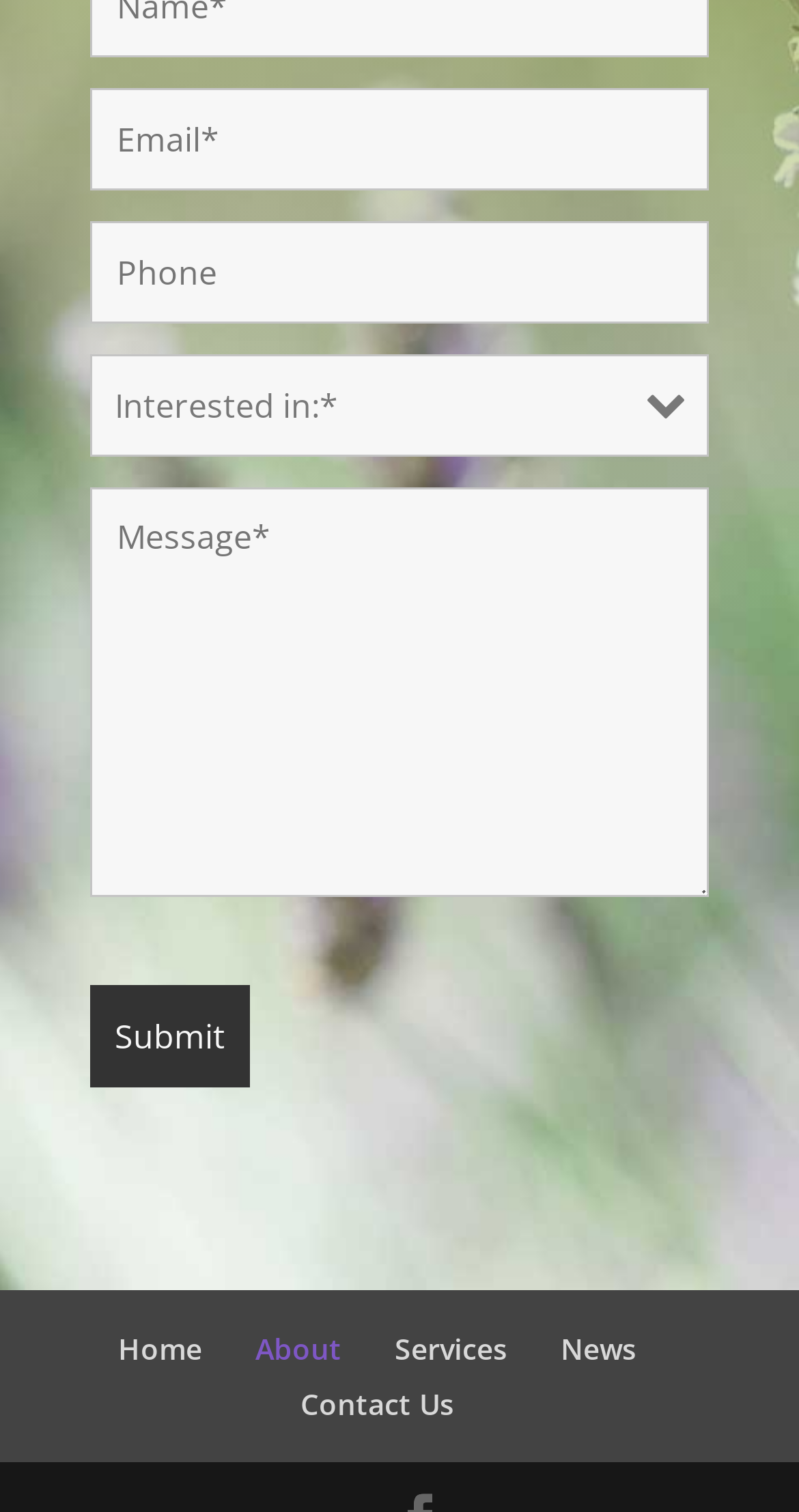Examine the screenshot and answer the question in as much detail as possible: What is the purpose of the 'Email' field?

The 'Email' field is a required textbox with a description 'Email *', indicating that it is necessary to input an email address, likely for contact or subscription purposes.